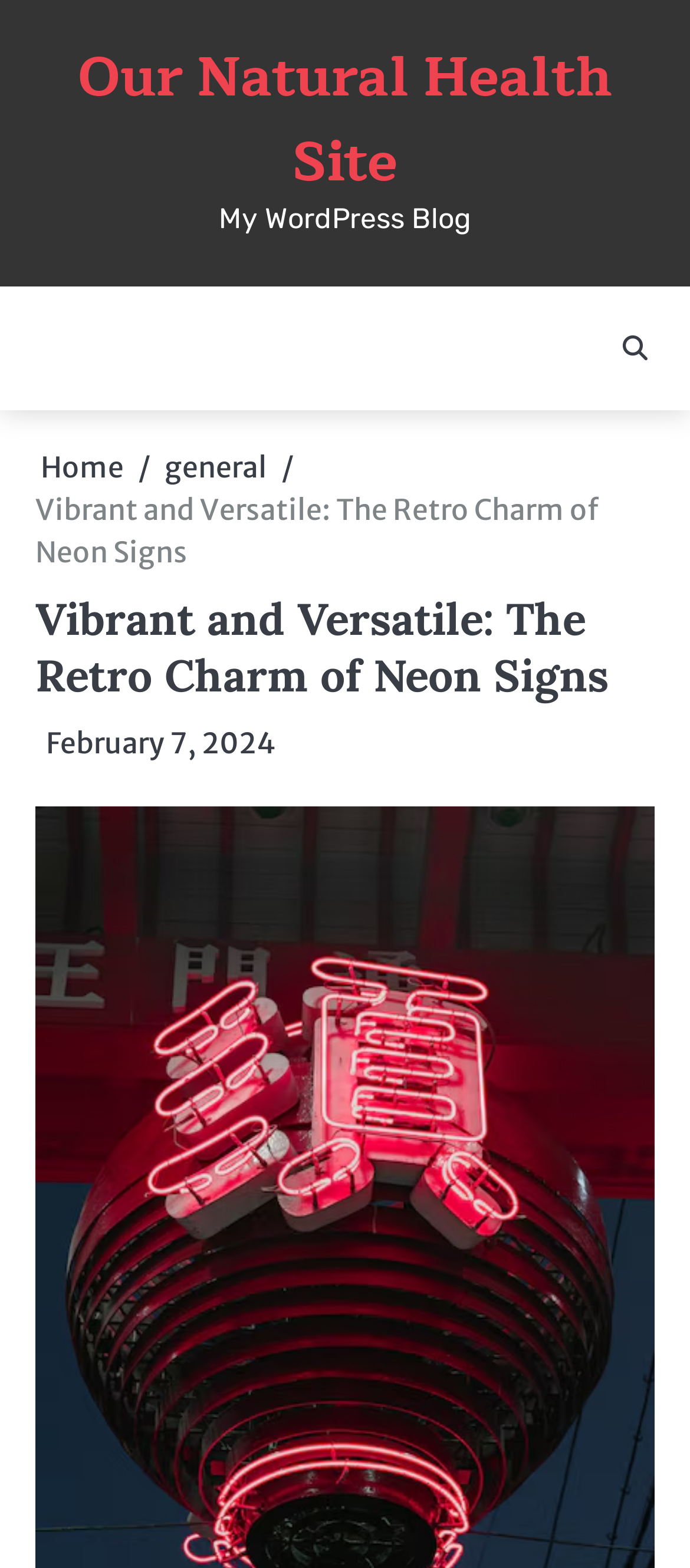How many headings are there on the webpage?
Refer to the image and provide a one-word or short phrase answer.

1